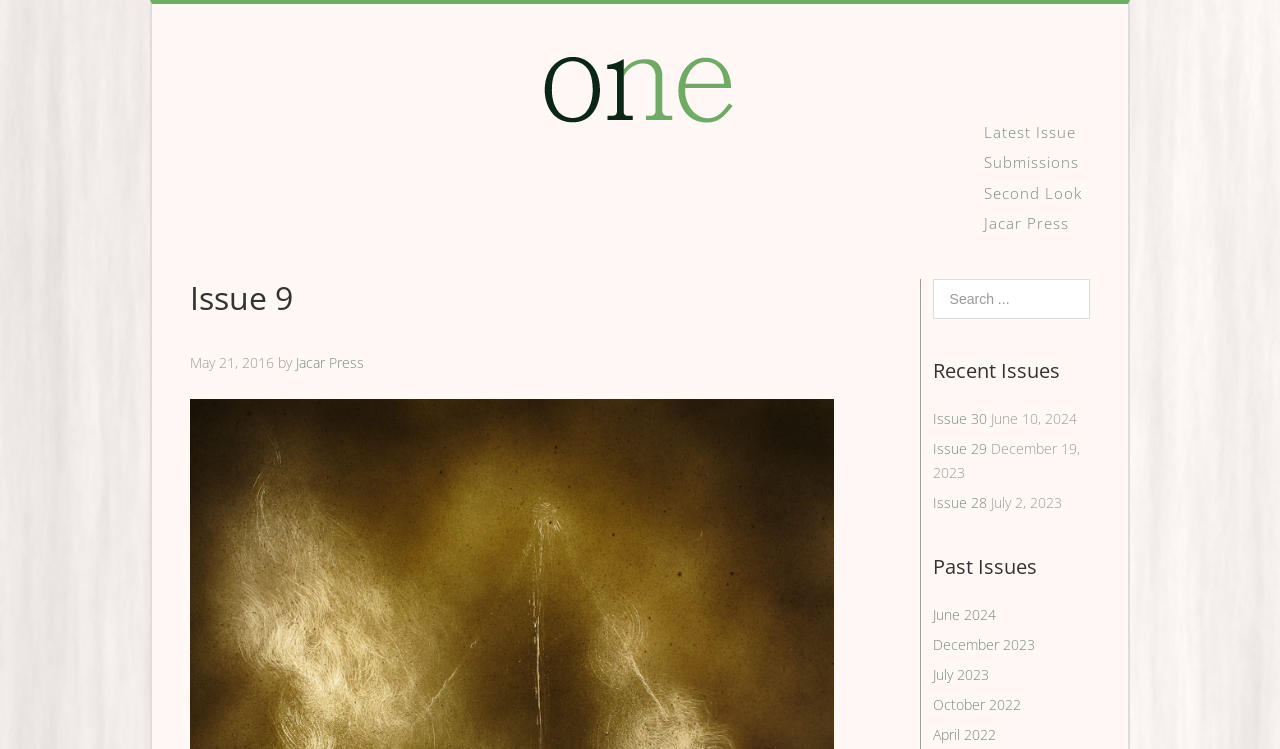What is the purpose of the search box?
Please answer the question with as much detail as possible using the screenshot.

I inferred the purpose of the search box by looking at its location and the button 'Search' next to it. The search box is located near the links to different issues, suggesting that it is used to search for specific issues.